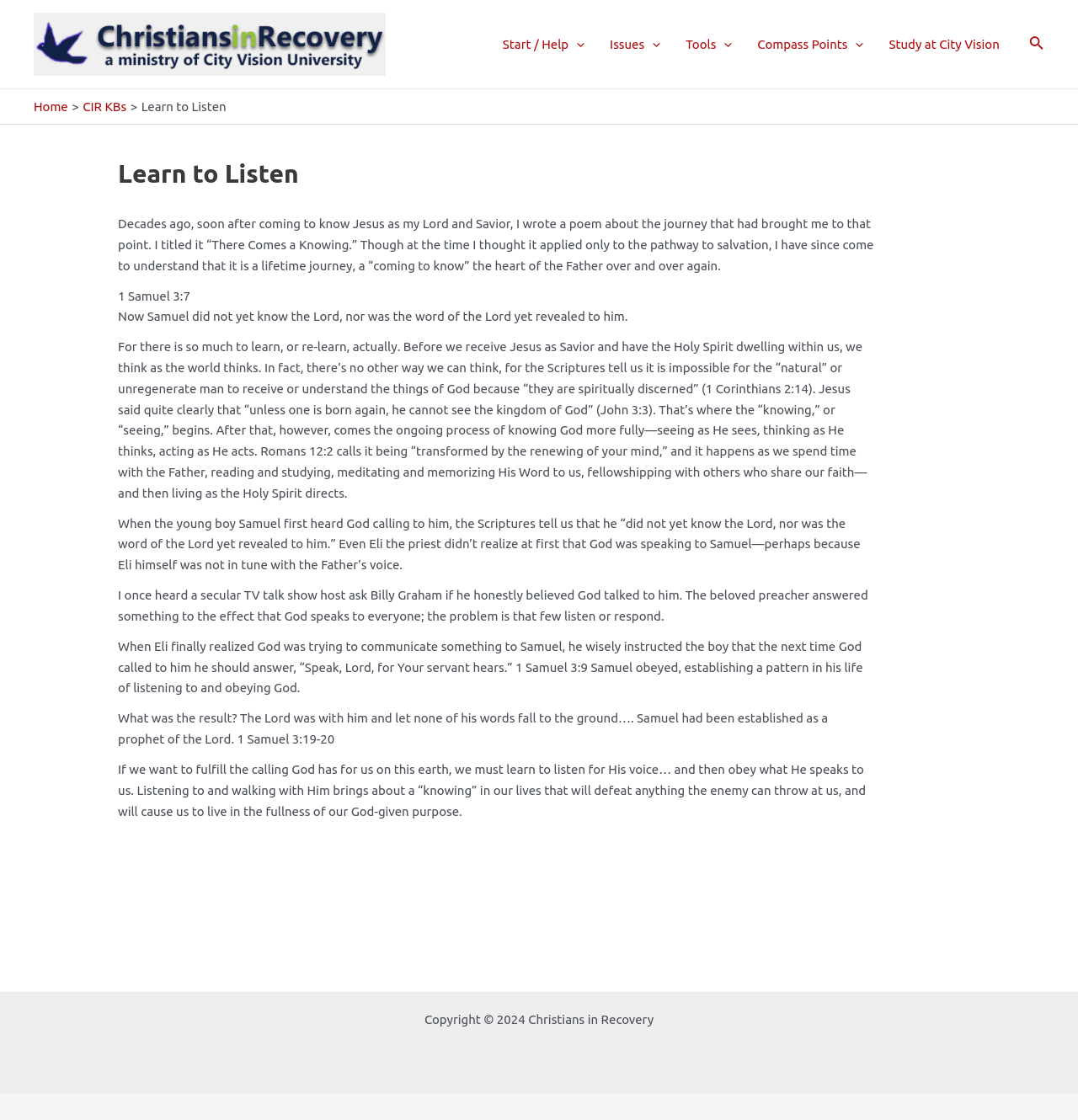Please answer the following query using a single word or phrase: 
What is the result of Samuel obeying God's voice?

The Lord was with him